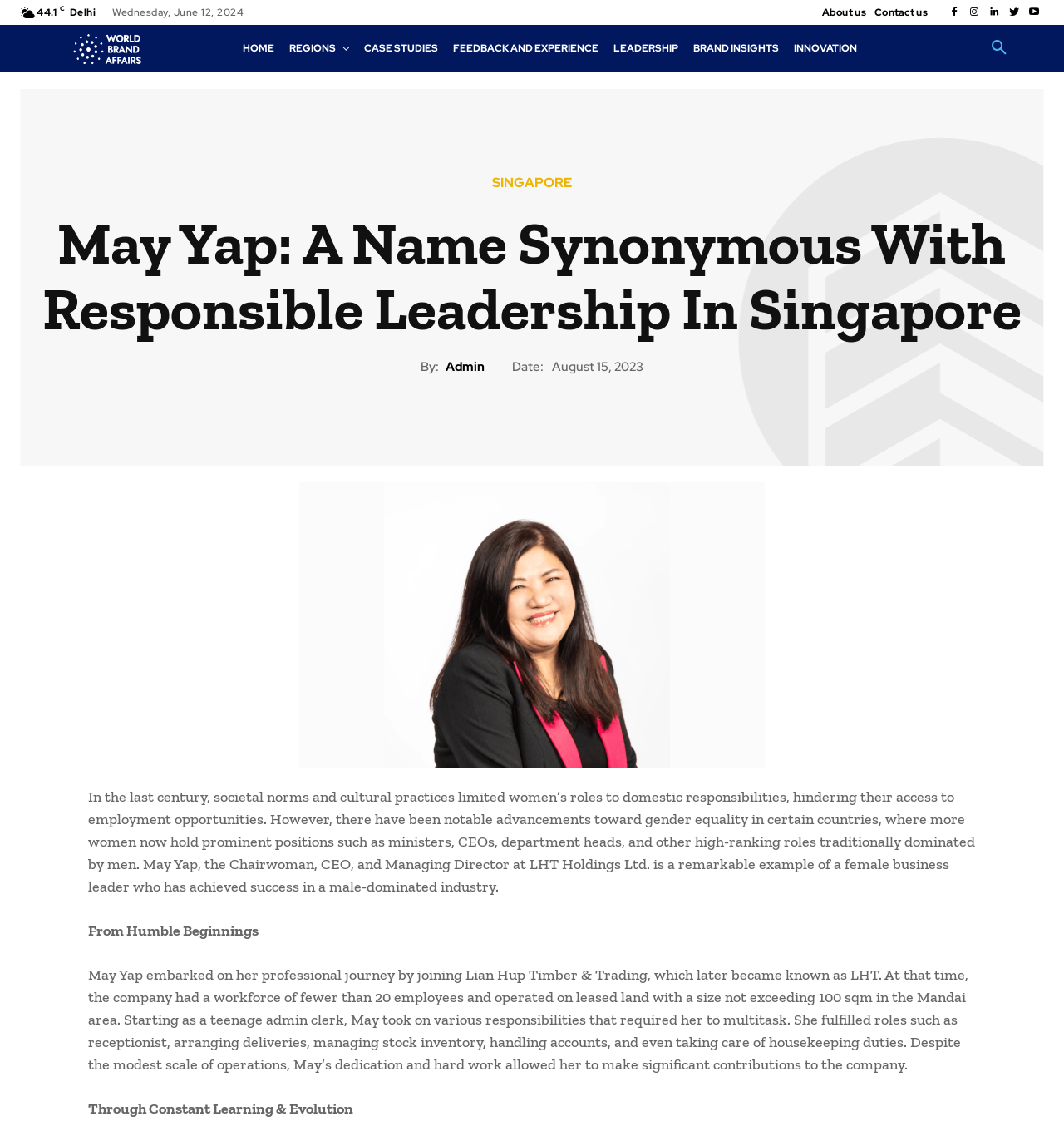Find the bounding box coordinates of the area to click in order to follow the instruction: "Click the 'Logo' link".

[0.019, 0.022, 0.186, 0.063]